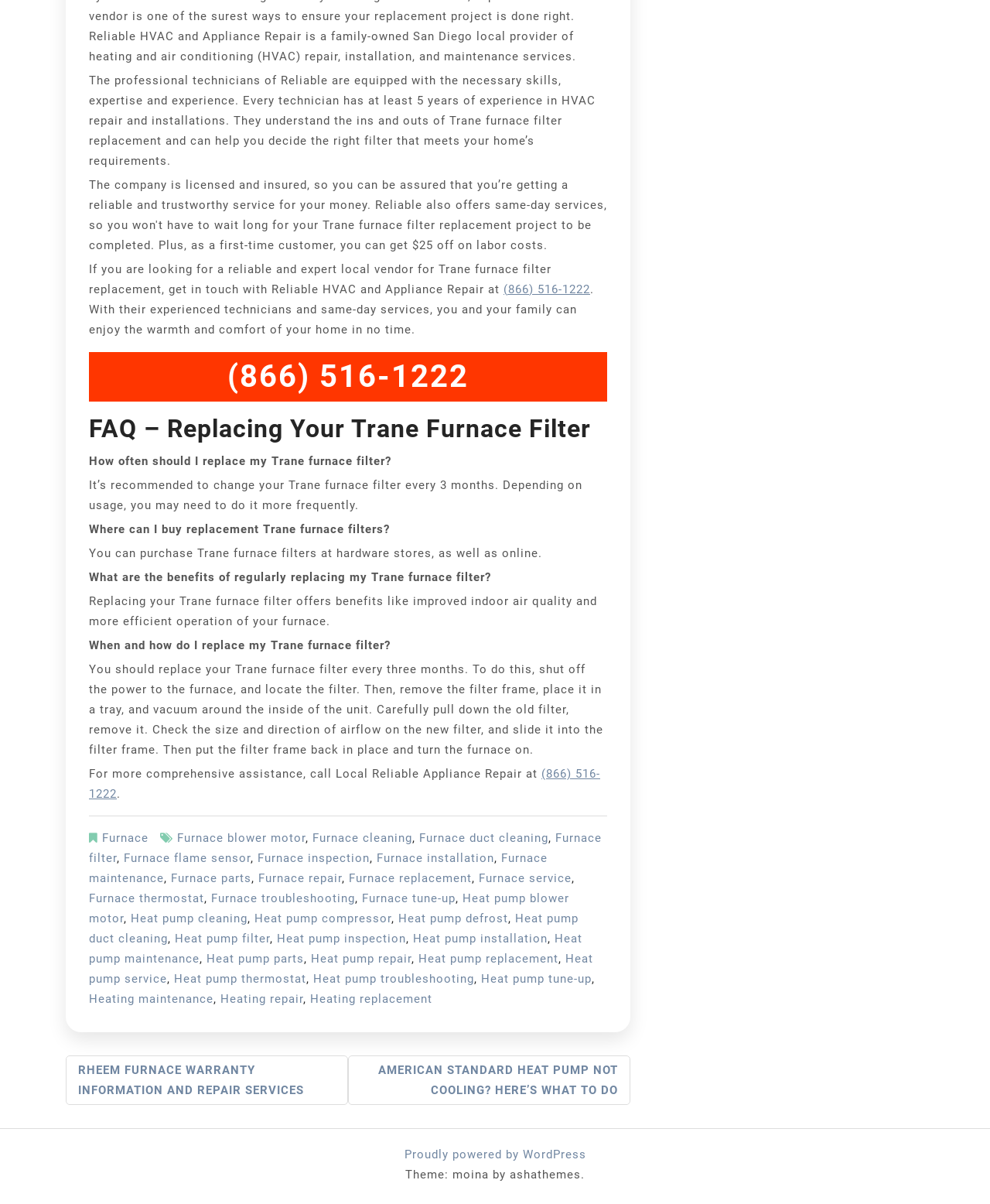Determine the bounding box coordinates of the region I should click to achieve the following instruction: "Call the phone number for Reliable HVAC and Appliance Repair". Ensure the bounding box coordinates are four float numbers between 0 and 1, i.e., [left, top, right, bottom].

[0.509, 0.234, 0.596, 0.246]